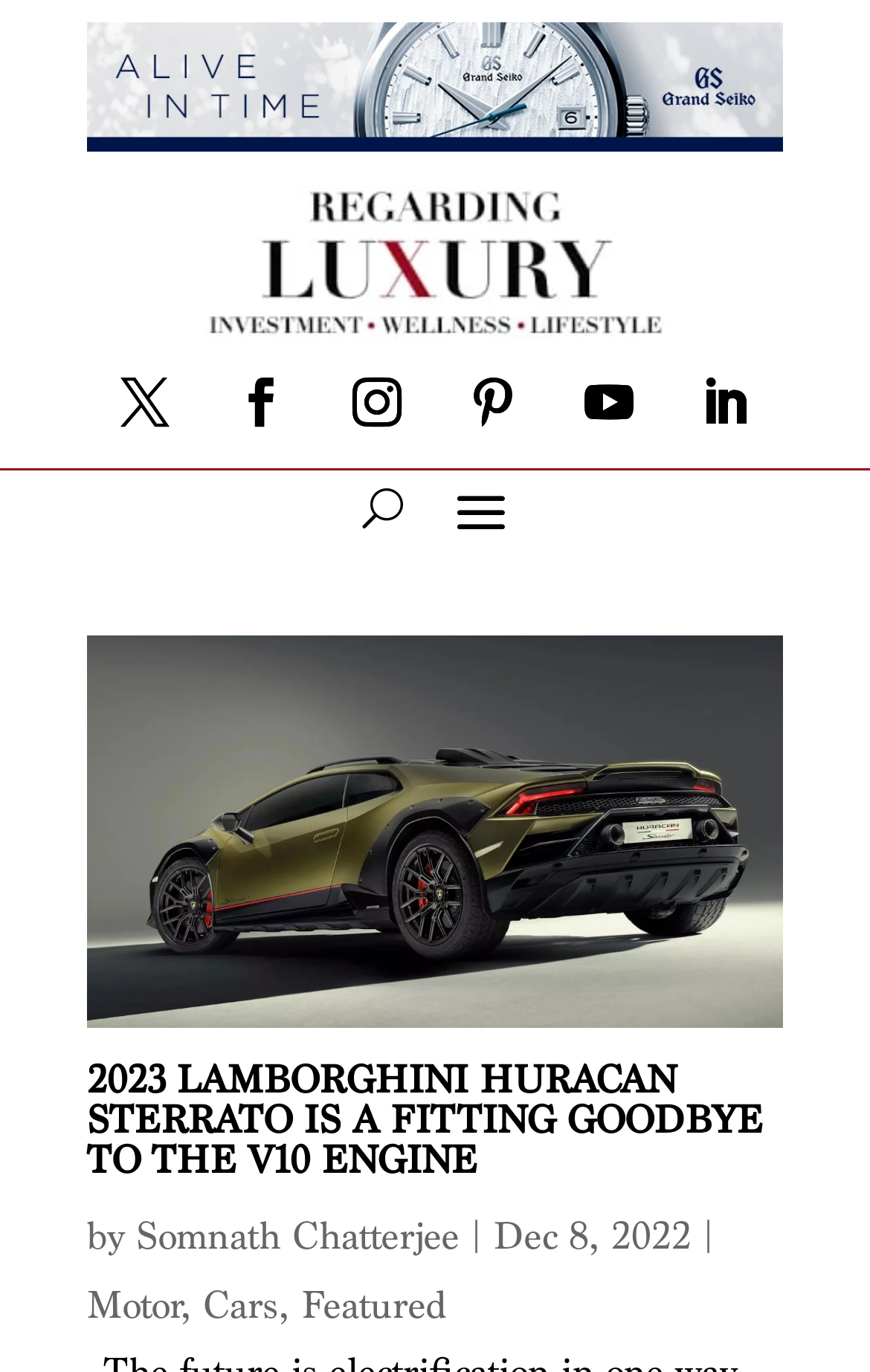Please identify the coordinates of the bounding box for the clickable region that will accomplish this instruction: "Read Somnath Chatterjee's article".

[0.156, 0.884, 0.528, 0.918]